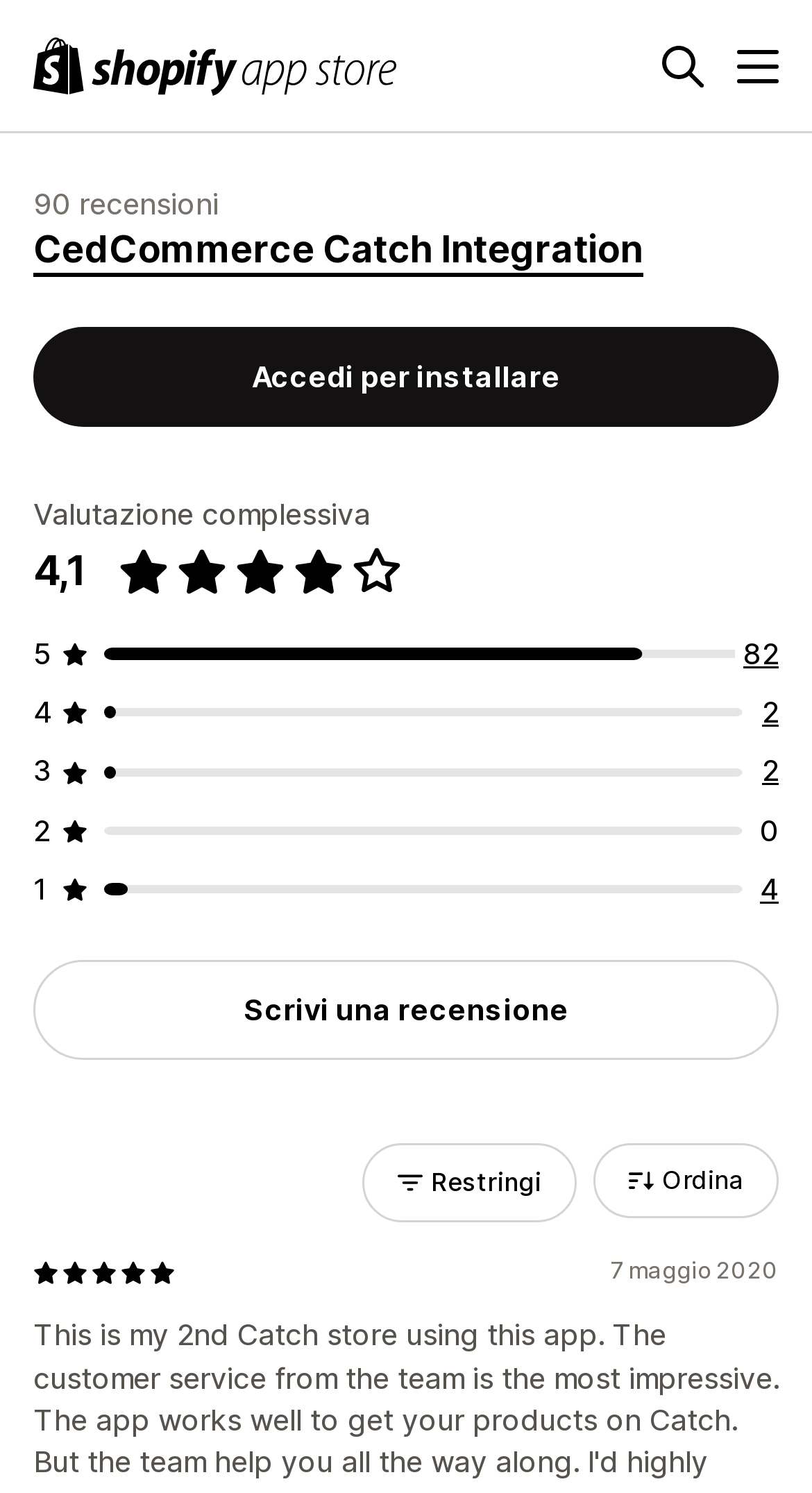Identify the bounding box coordinates of the region I need to click to complete this instruction: "Click the logo".

[0.041, 0.024, 0.49, 0.063]